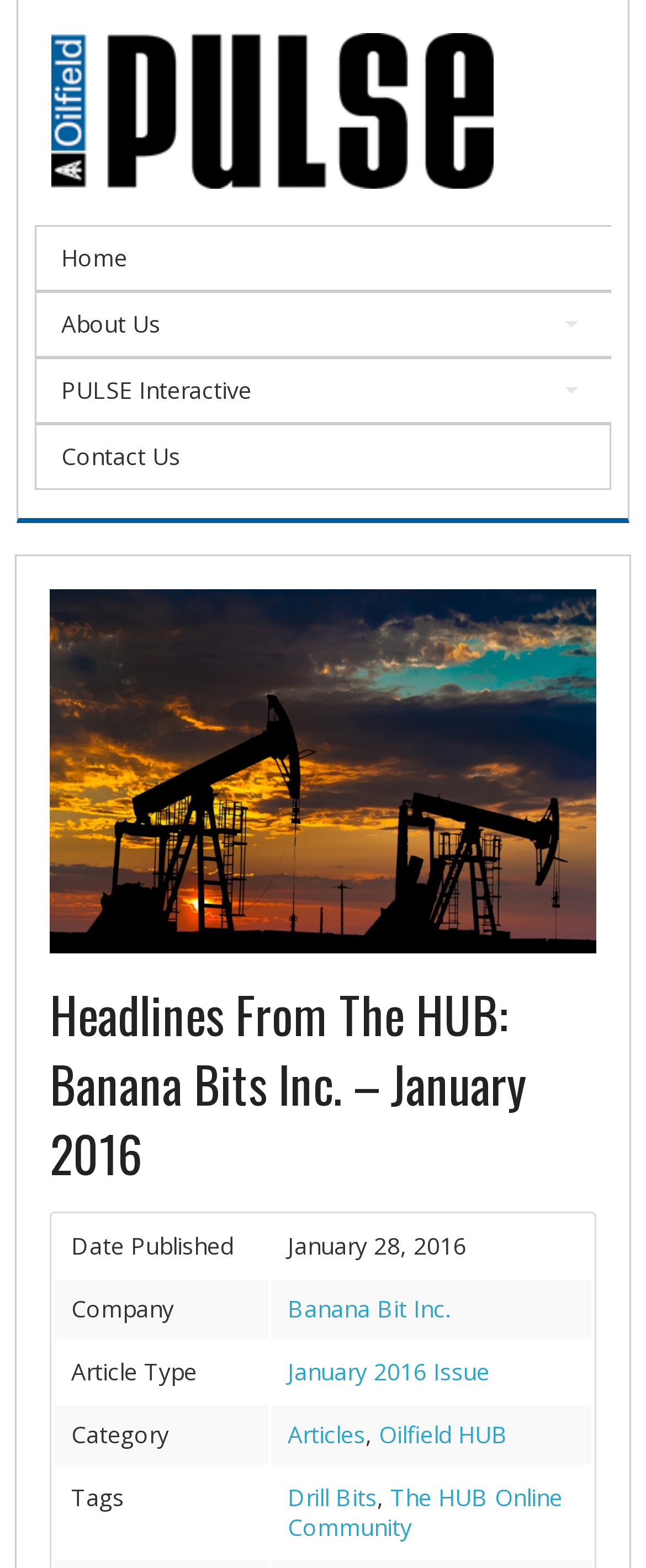Bounding box coordinates must be specified in the format (top-left x, top-left y, bottom-right x, bottom-right y). All values should be floating point numbers between 0 and 1. What are the bounding box coordinates of the UI element described as: The HUB Online Community

[0.446, 0.944, 0.871, 0.983]